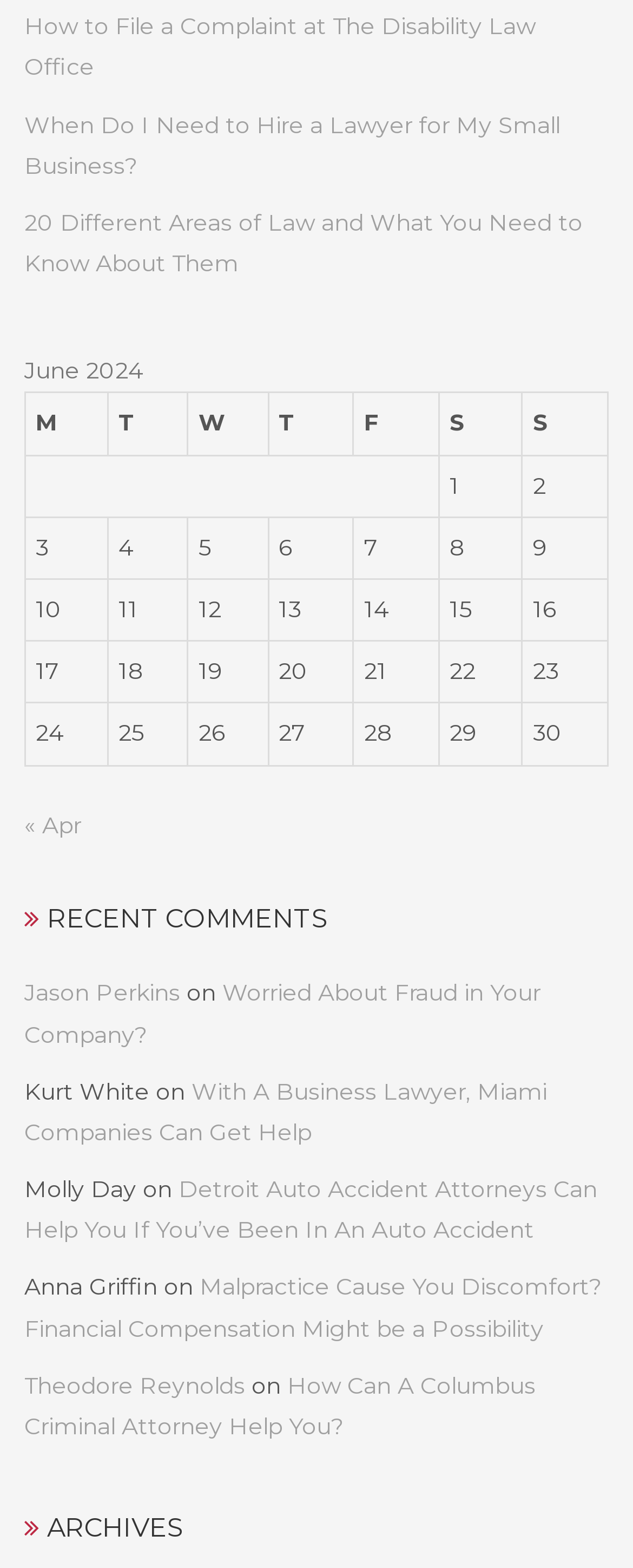Identify the bounding box of the UI element described as follows: "Theodore Reynolds". Provide the coordinates as four float numbers in the range of 0 to 1 [left, top, right, bottom].

[0.038, 0.874, 0.387, 0.893]